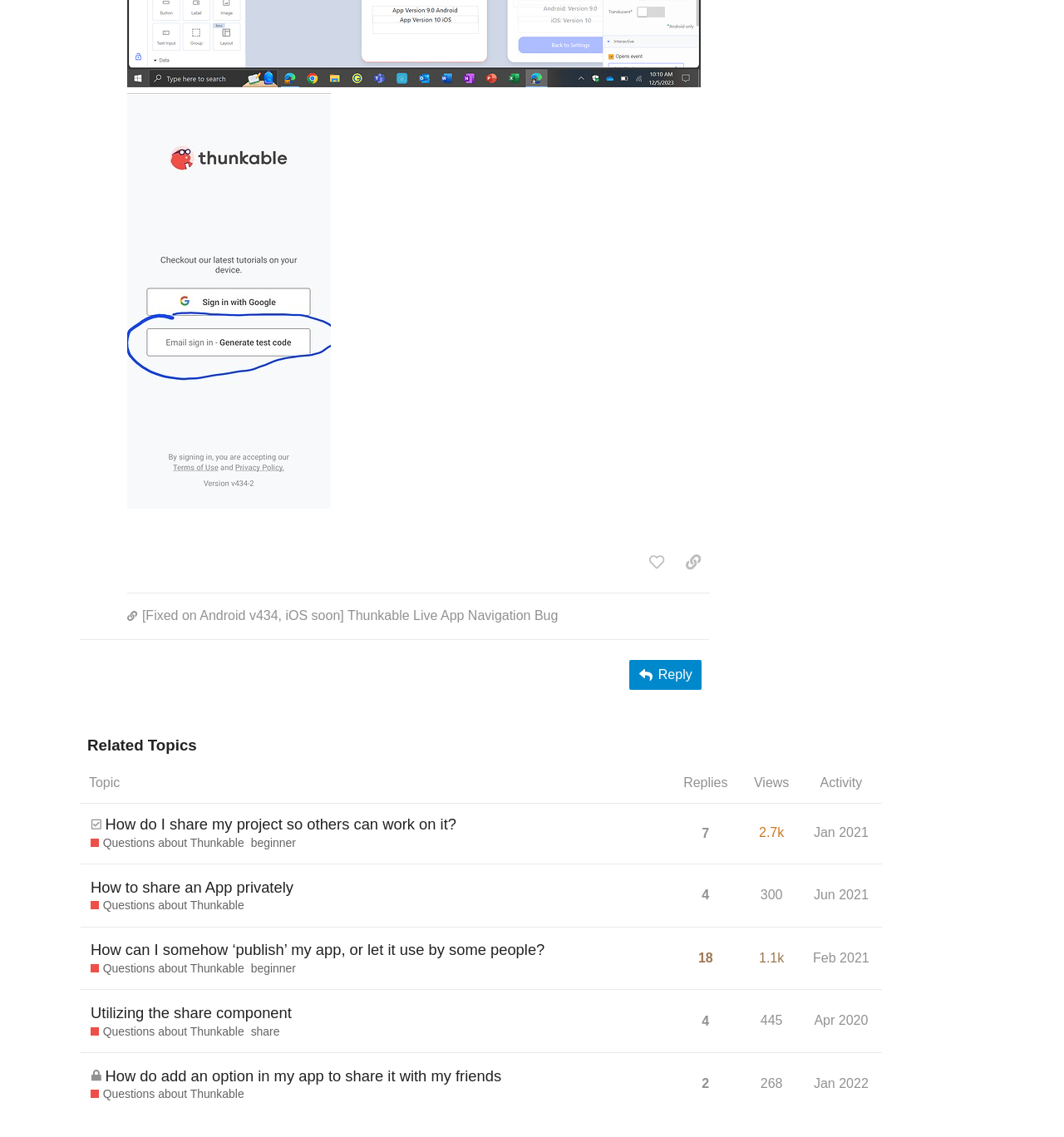Pinpoint the bounding box coordinates for the area that should be clicked to perform the following instruction: "reply to this topic".

[0.592, 0.58, 0.659, 0.606]